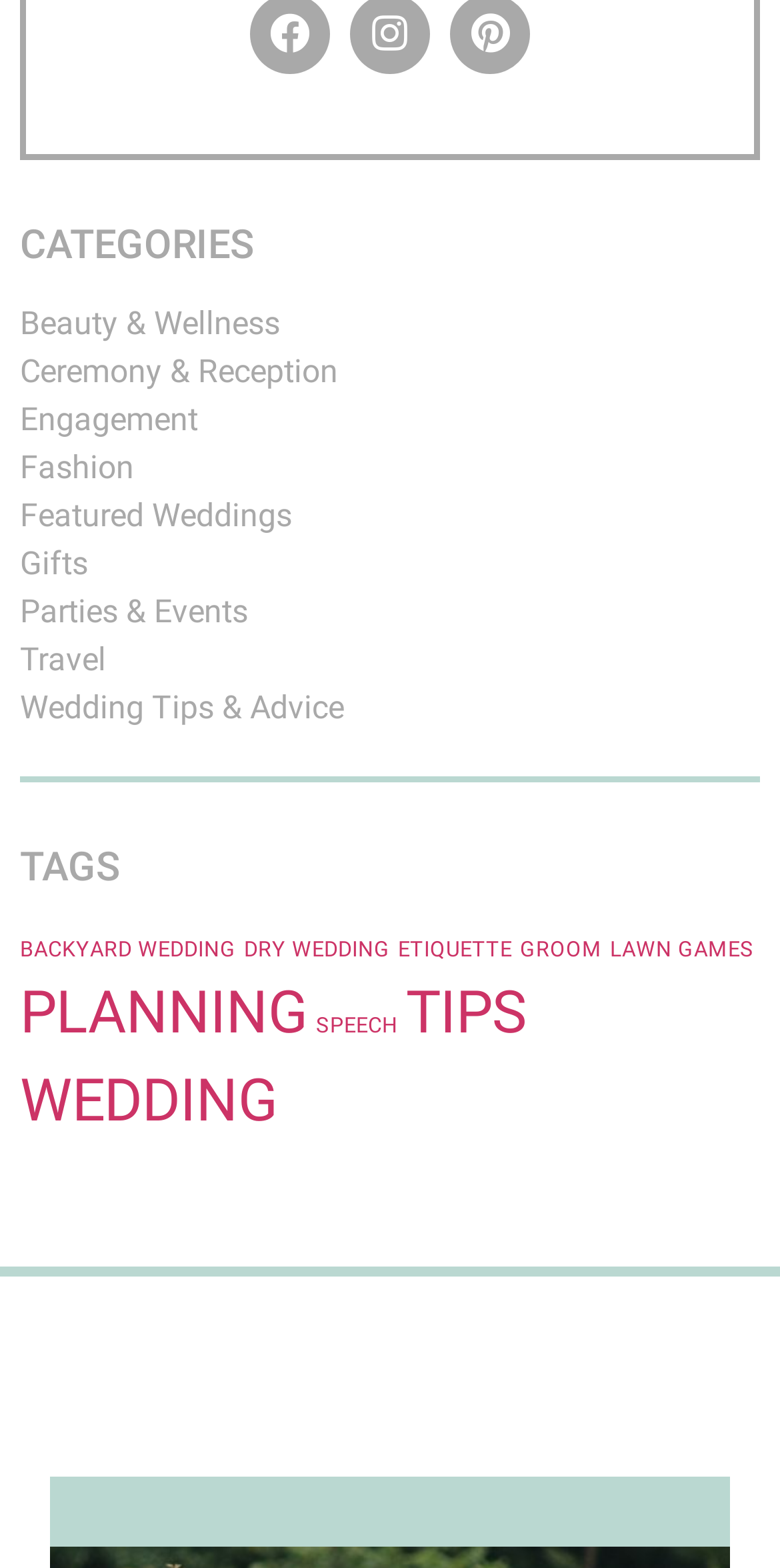Identify the bounding box coordinates of the section that should be clicked to achieve the task described: "View Wedding Tips & Advice".

[0.026, 0.439, 0.441, 0.463]